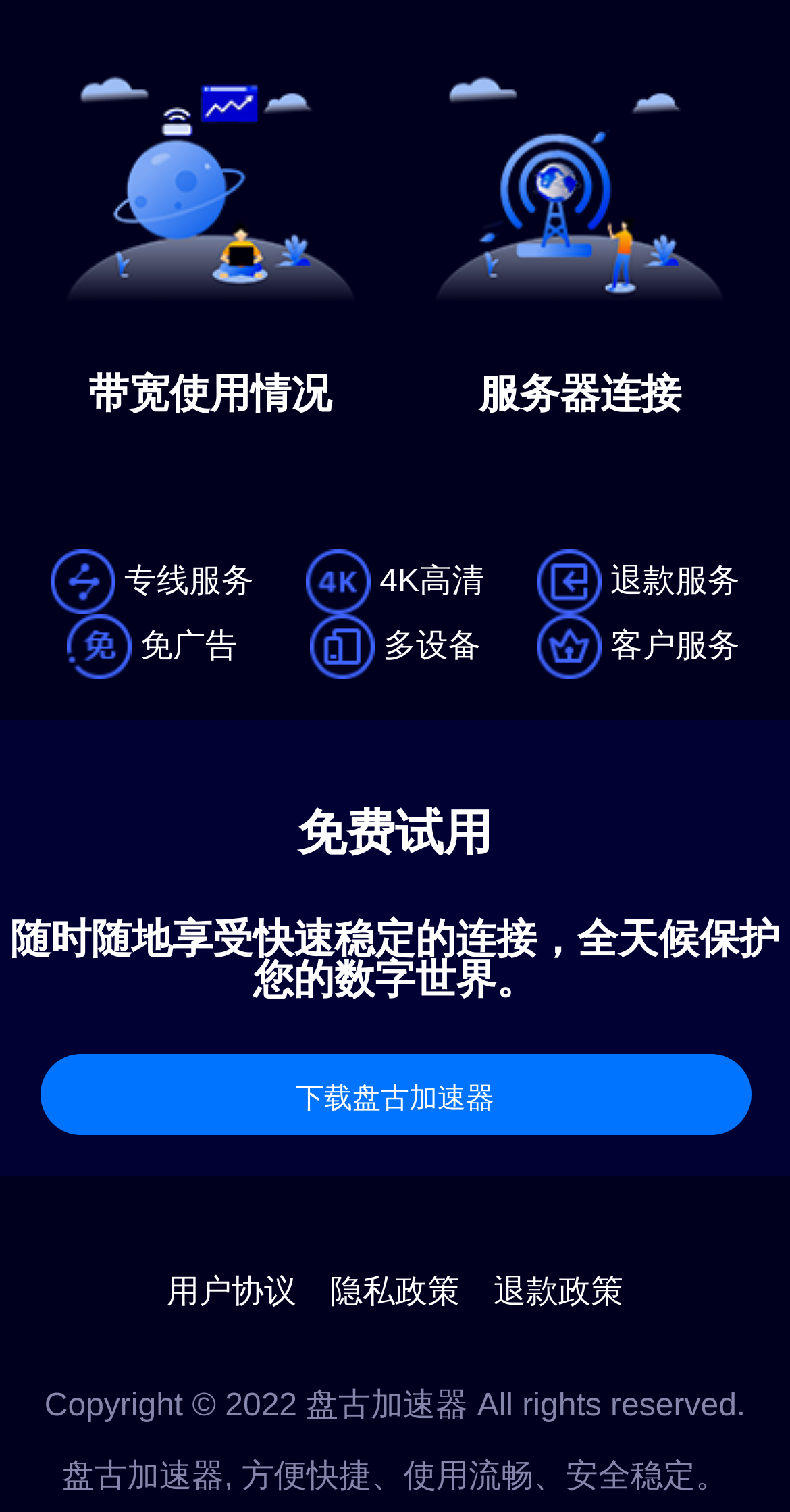Based on the image, give a detailed response to the question: How many links are there in the footer section?

In the footer section, I can see three links: '用户协议', '隐私政策', and '退款政策'.